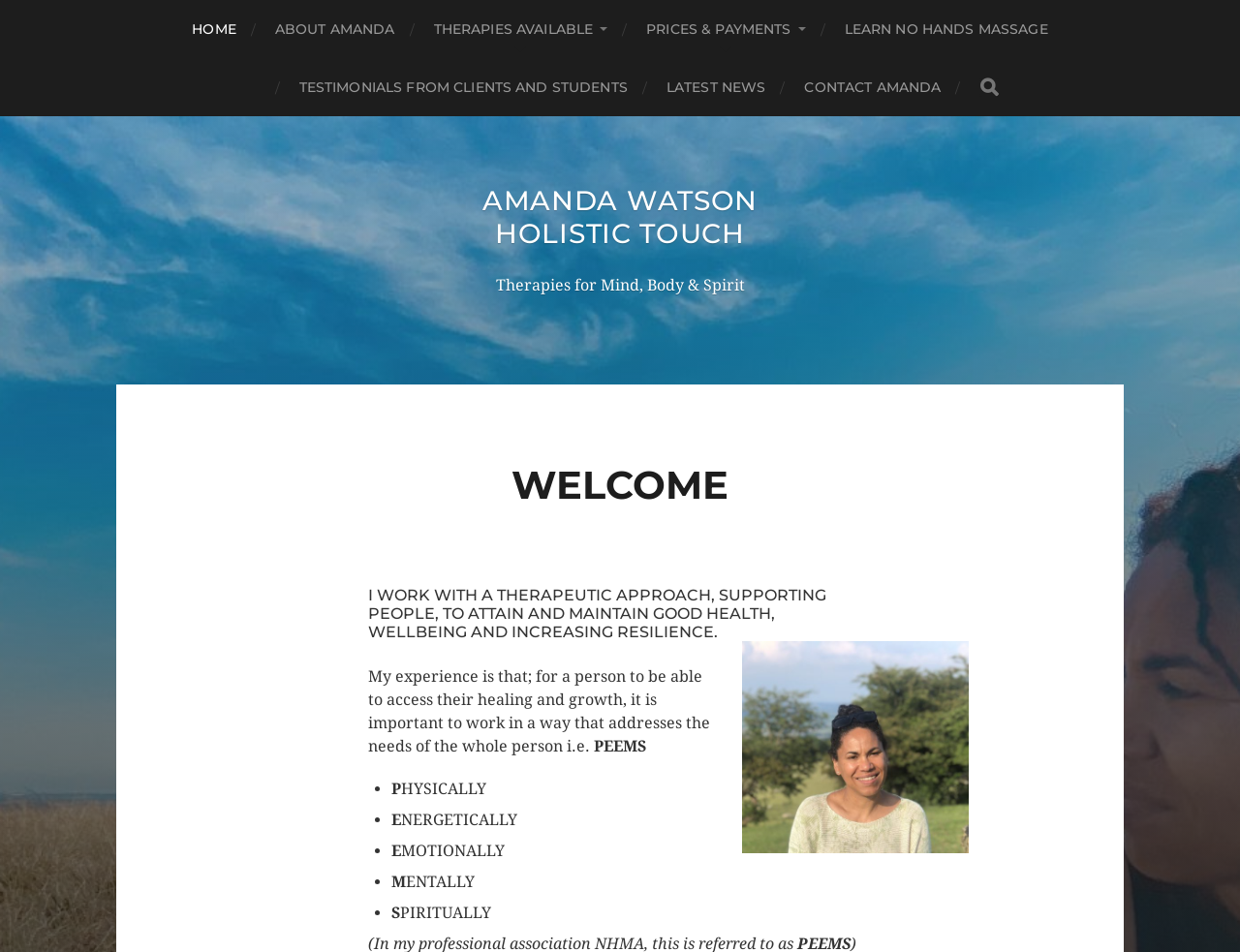Find the bounding box coordinates of the area that needs to be clicked in order to achieve the following instruction: "view available therapies". The coordinates should be specified as four float numbers between 0 and 1, i.e., [left, top, right, bottom].

[0.35, 0.0, 0.49, 0.061]